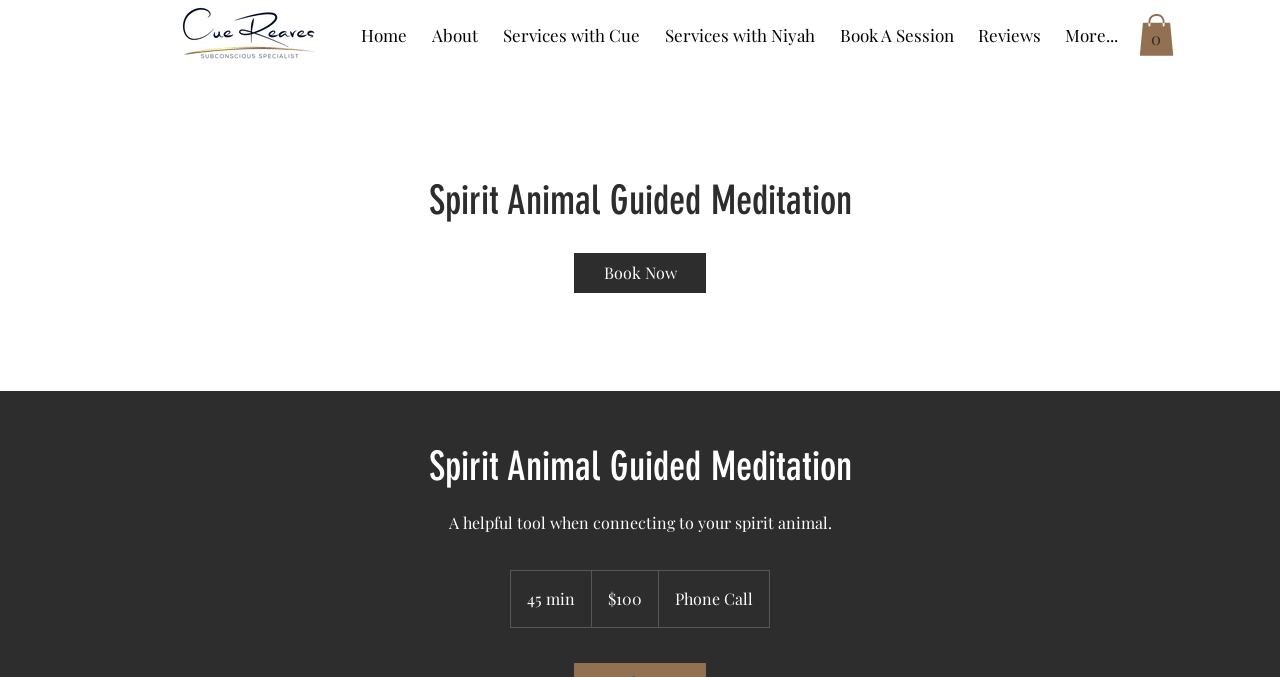Identify the main heading from the webpage and provide its text content.

Spirit Animal Guided Meditation